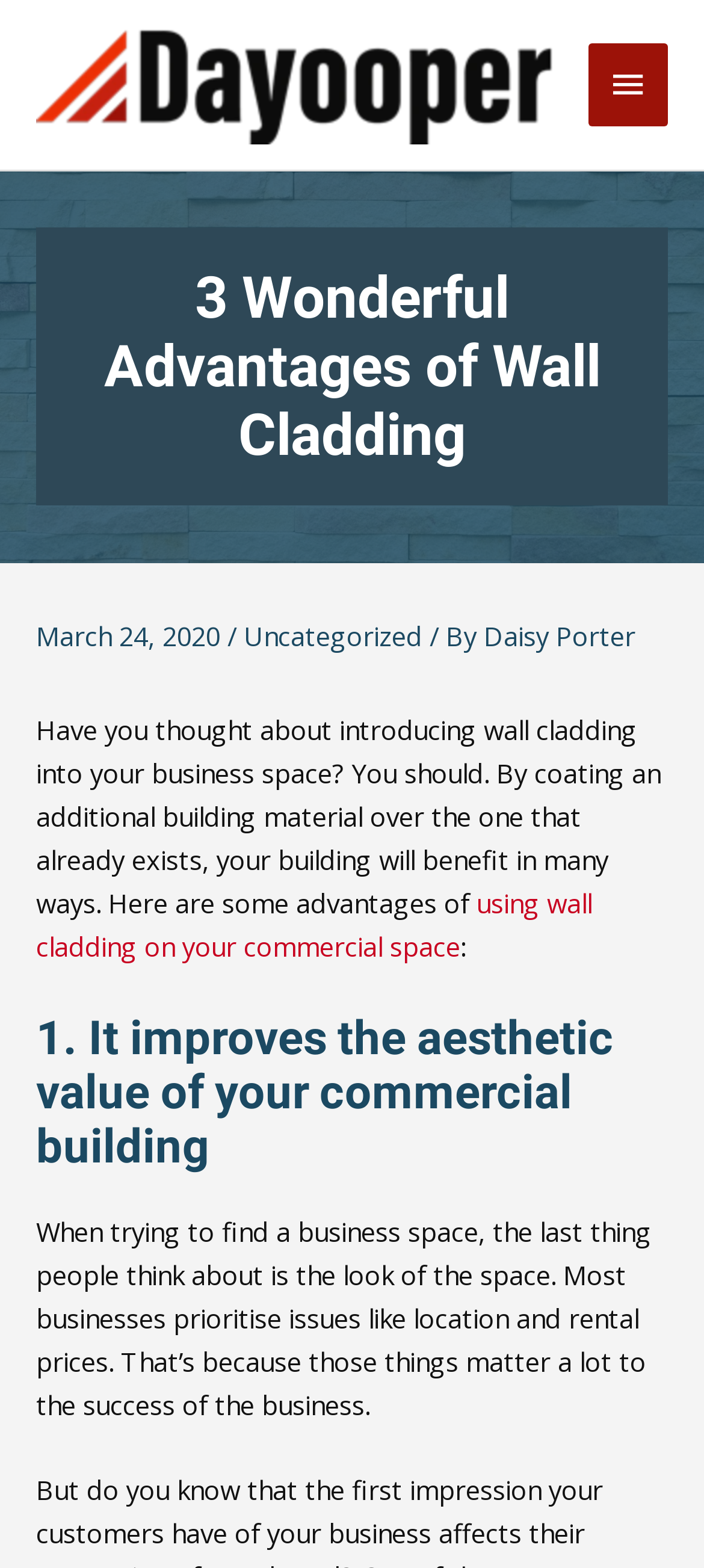Using the provided description: "Probate", find the bounding box coordinates of the corresponding UI element. The output should be four float numbers between 0 and 1, in the format [left, top, right, bottom].

None